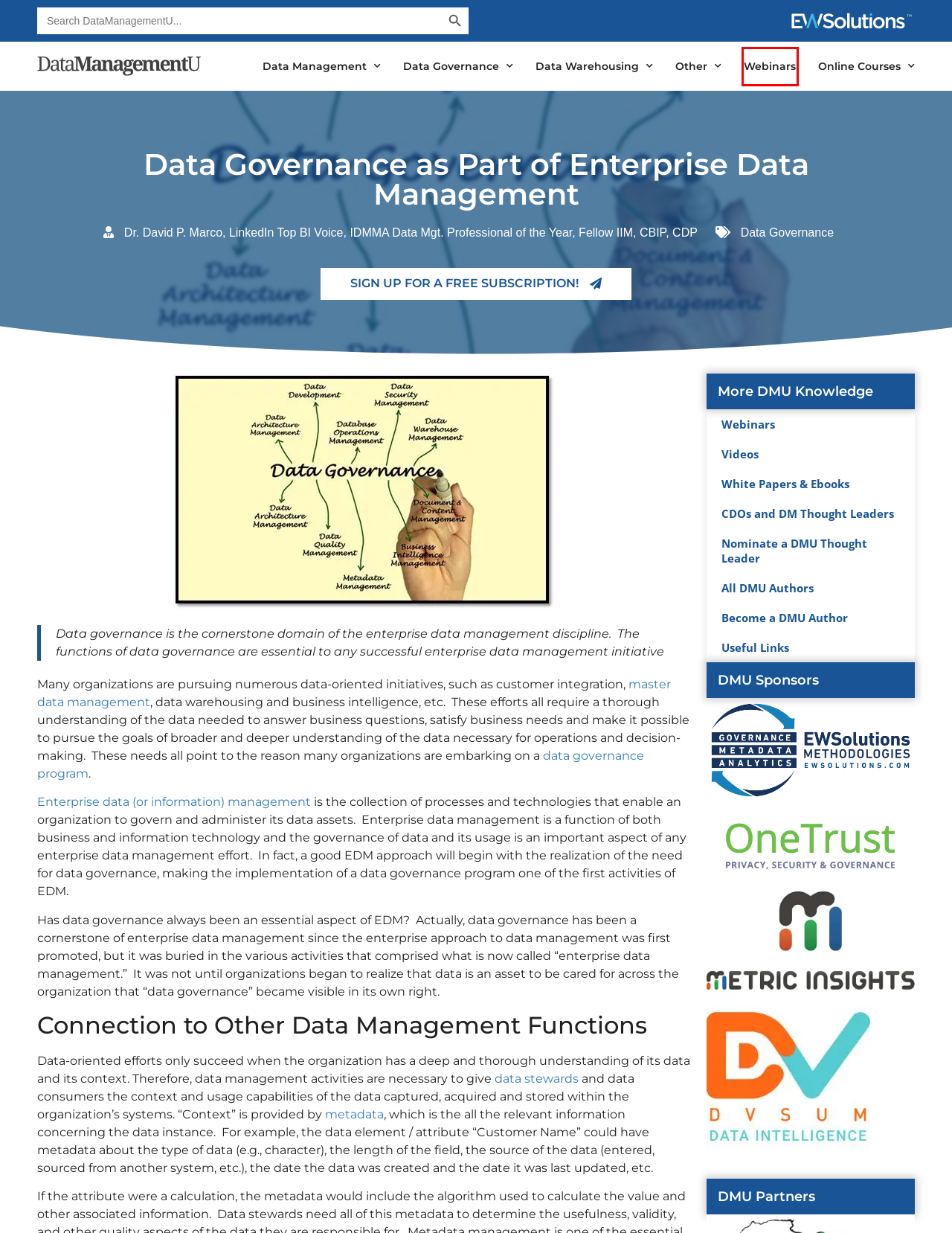Examine the screenshot of a webpage with a red bounding box around a UI element. Select the most accurate webpage description that corresponds to the new page after clicking the highlighted element. Here are the choices:
A. DMU Authors Archive - EWSolutions
B. Data Management Moments - EWSolutions
C. Foundations of Enterprise Data Management - EWSolutions
D. Foundations of Data Stewardship | Data Steward Training - EWSolutions
E. Become a DMU Author - EWSolutions
F. Data Management Newsletter - EWSolutions
G. Data Management Webinars - EWSolutions
H. Data Management Services & Solutions - EWSolutions

G